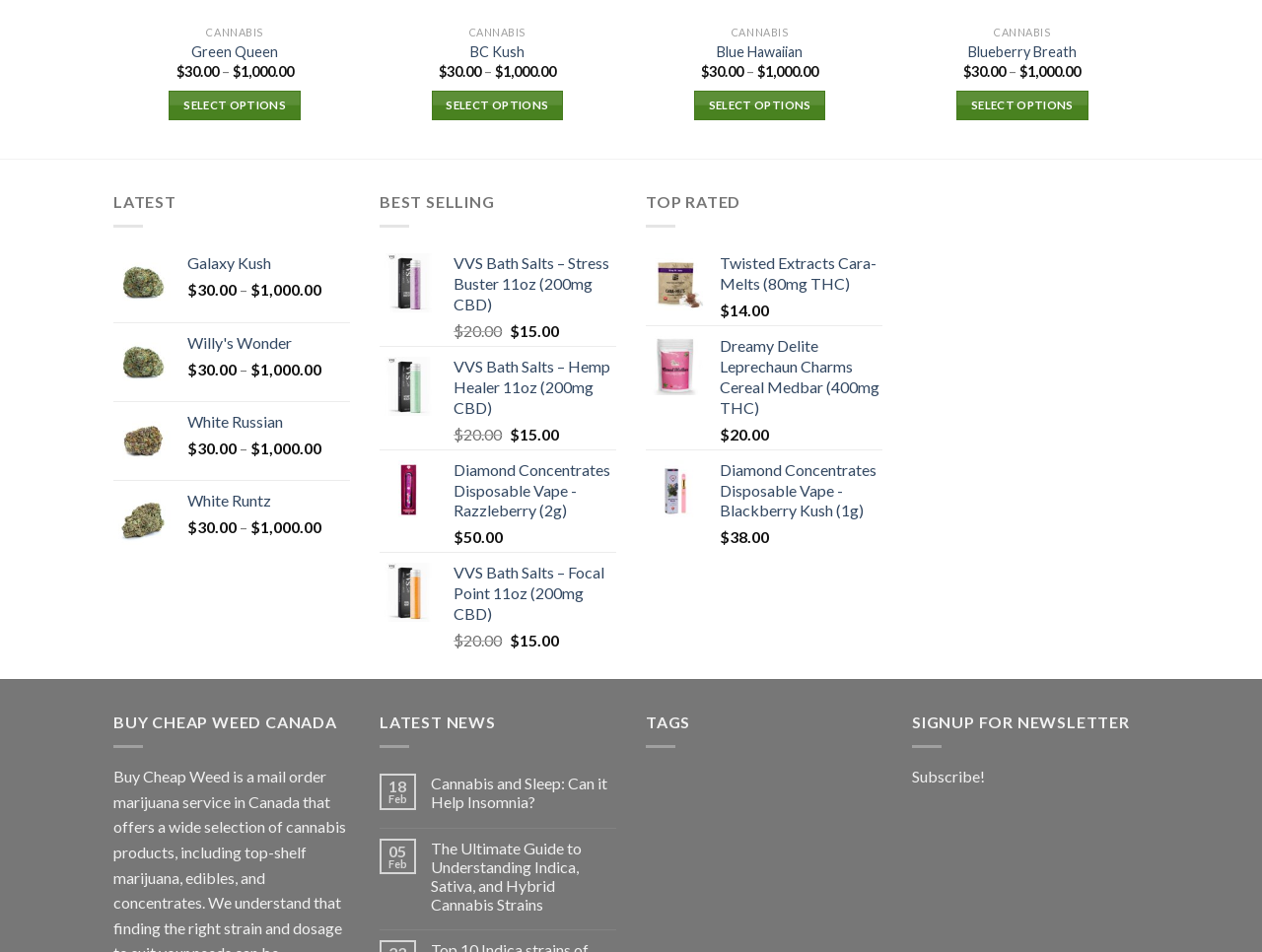Based on what you see in the screenshot, provide a thorough answer to this question: What is the category of the products on this webpage?

Based on the repeated occurrence of the text 'CANNABIS' and the product names such as 'Green Queen', 'BC Kush', and 'Blue Hawaiian', it can be inferred that the category of products on this webpage is cannabis.